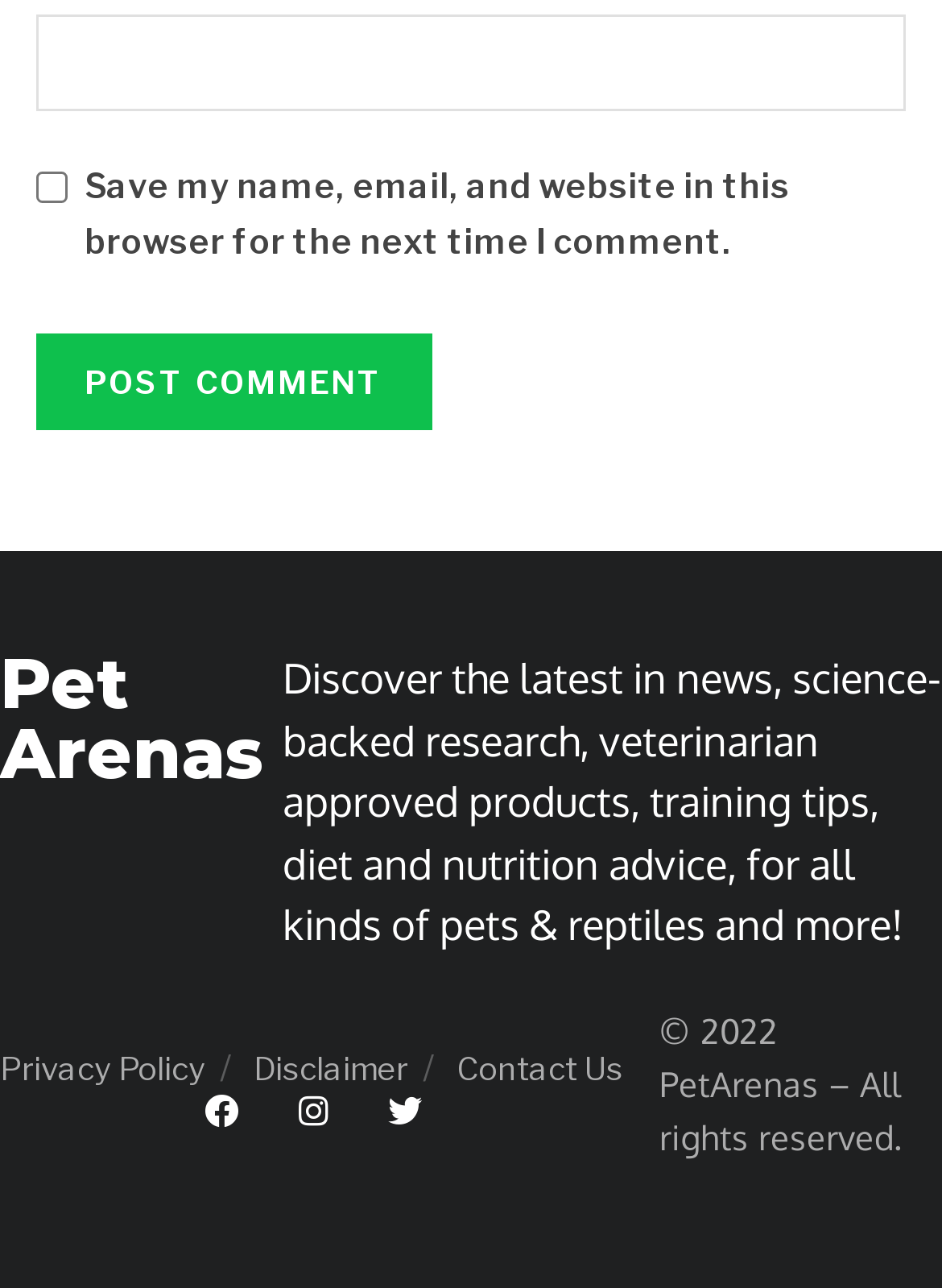Can you identify the bounding box coordinates of the clickable region needed to carry out this instruction: 'Check save my name and email'? The coordinates should be four float numbers within the range of 0 to 1, stated as [left, top, right, bottom].

[0.038, 0.134, 0.072, 0.158]